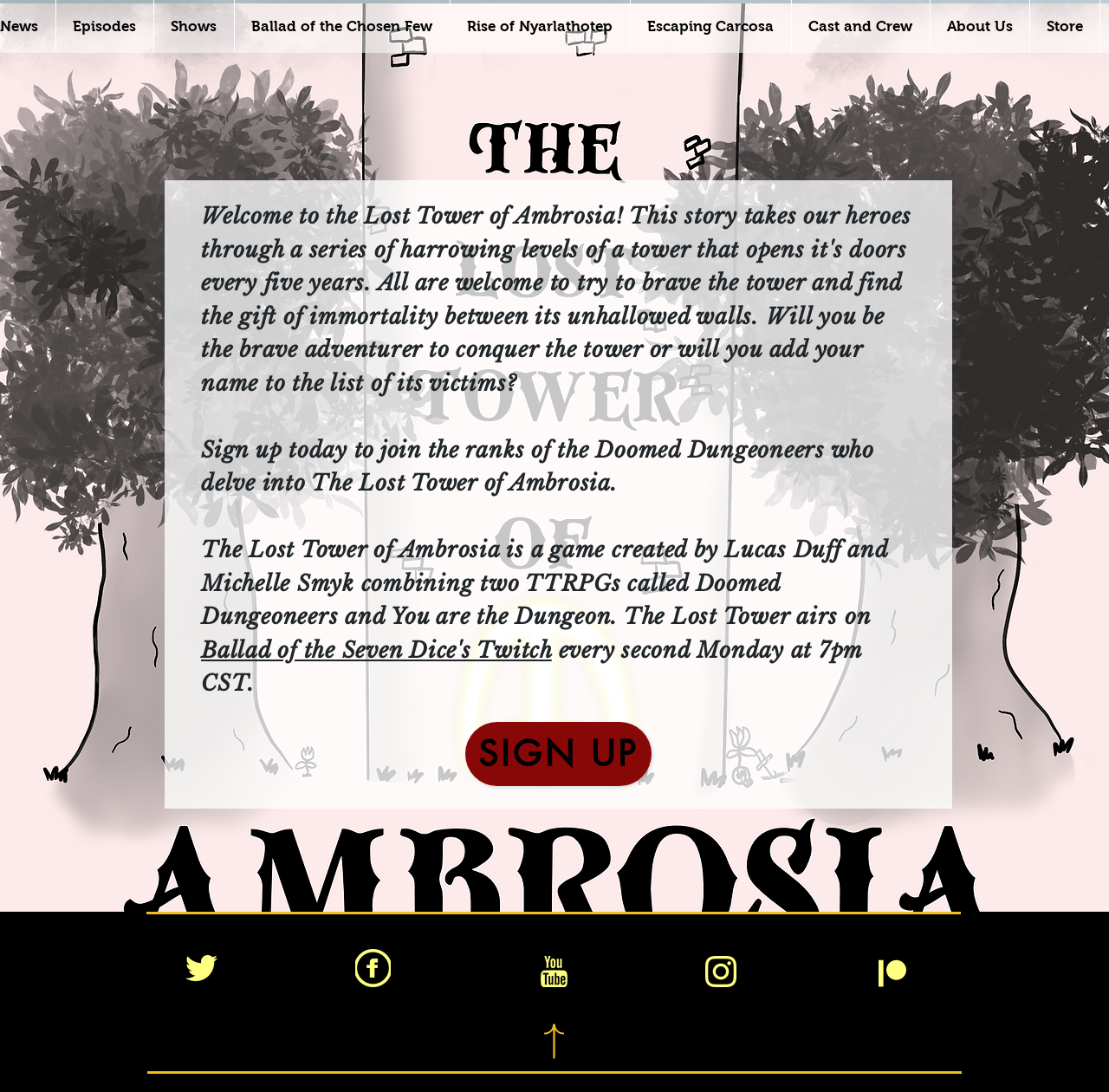Please identify the bounding box coordinates of the clickable area that will allow you to execute the instruction: "Go to About Us".

[0.838, 0.0, 0.928, 0.048]